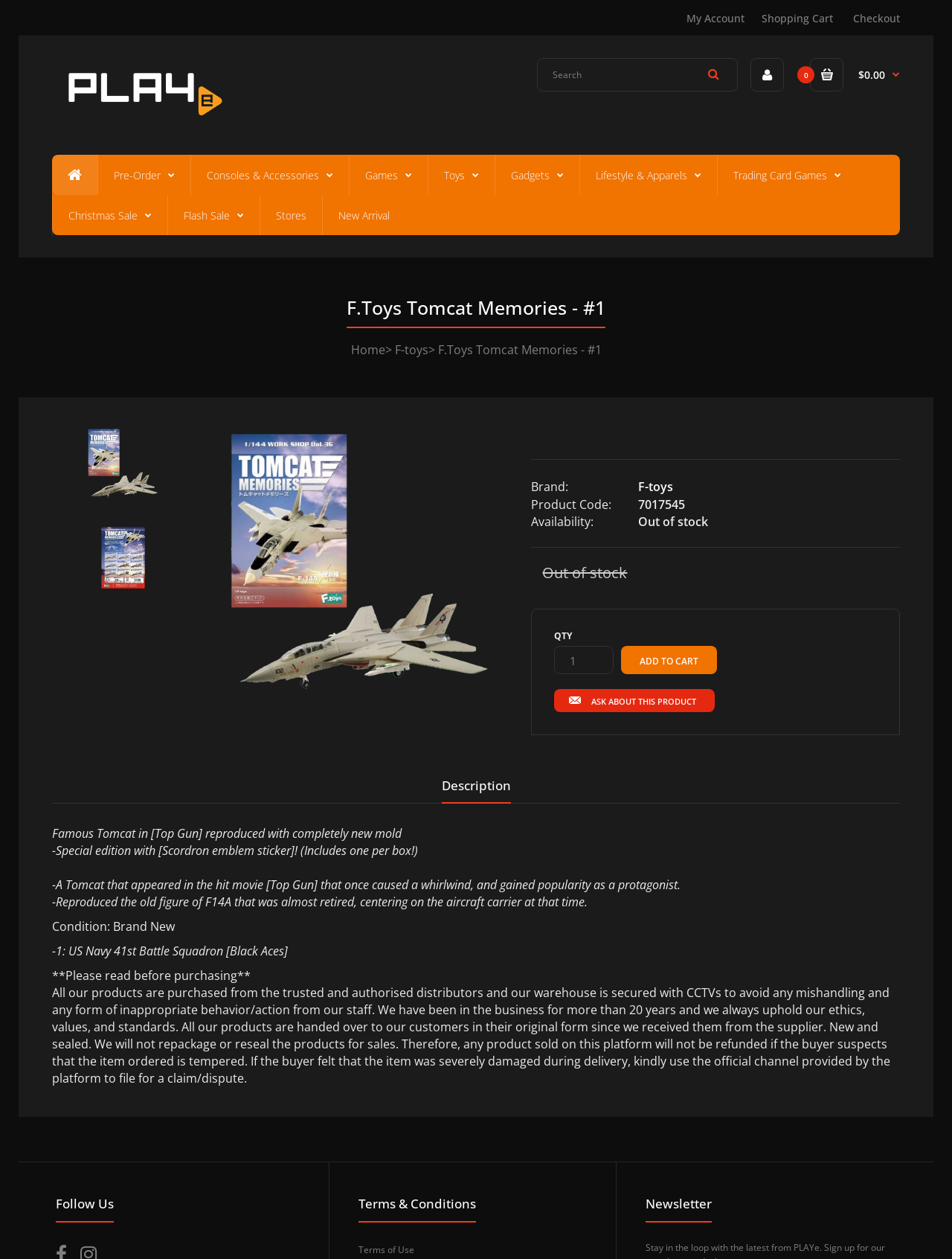Please determine the bounding box of the UI element that matches this description: parent_node: QTY value="Add to cart". The coordinates should be given as (top-left x, top-left y, bottom-right x, bottom-right y), with all values between 0 and 1.

[0.653, 0.513, 0.753, 0.536]